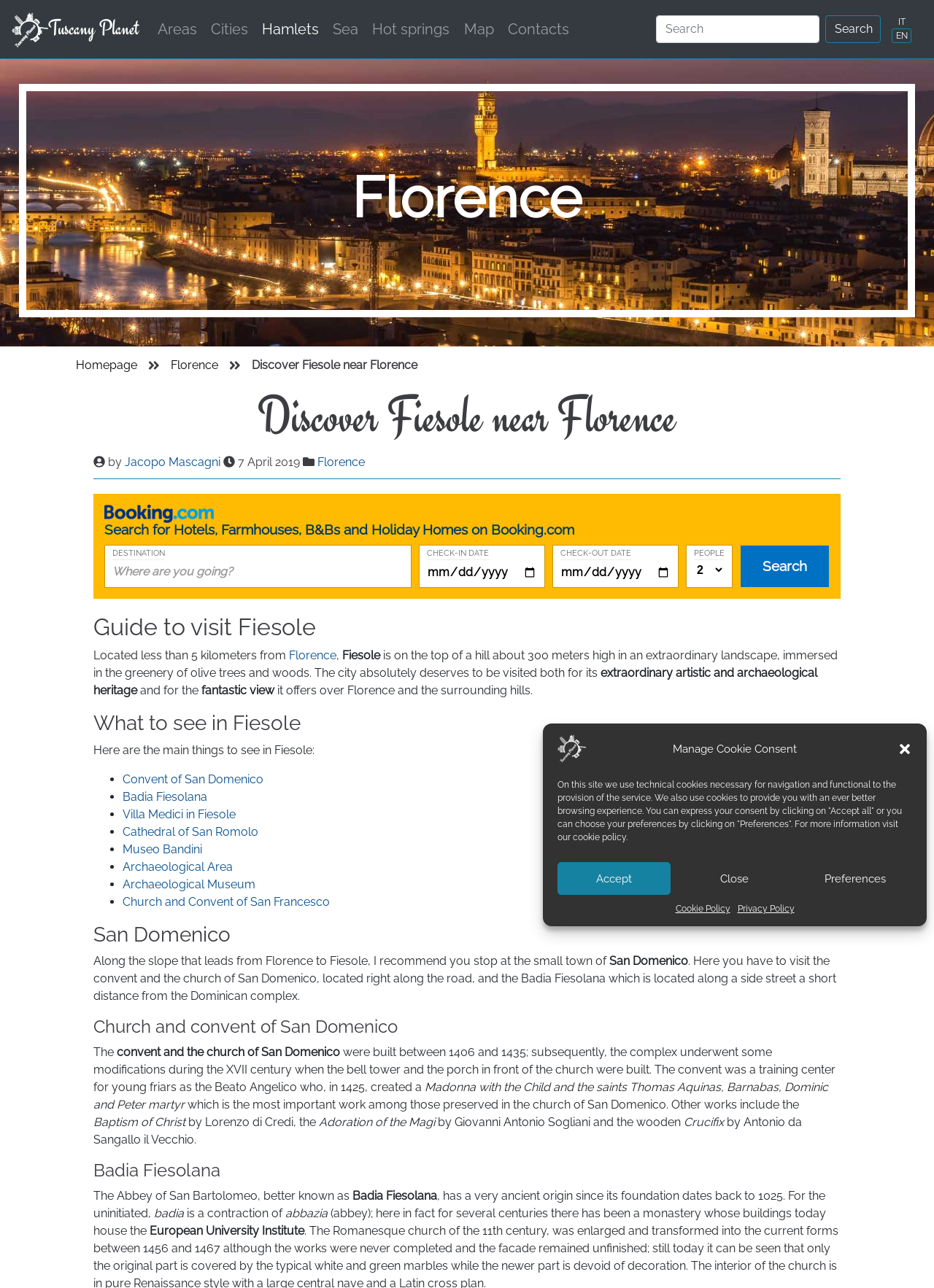Please identify the bounding box coordinates of the region to click in order to complete the given instruction: "Select the number of adults". The coordinates should be four float numbers between 0 and 1, i.e., [left, top, right, bottom].

[0.743, 0.436, 0.776, 0.449]